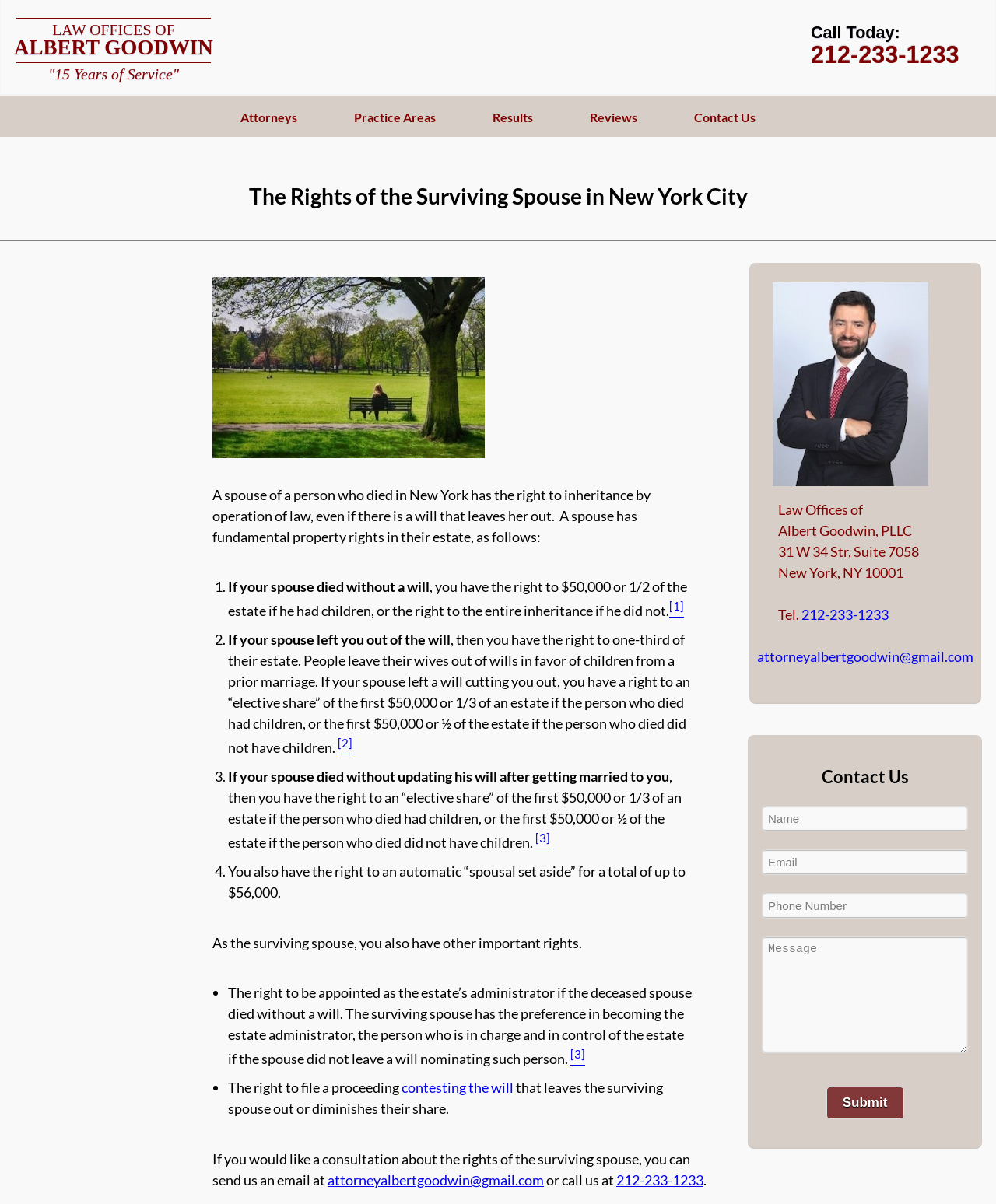Can you specify the bounding box coordinates of the area that needs to be clicked to fulfill the following instruction: "Click the 'Contact Us' link"?

[0.685, 0.09, 0.771, 0.107]